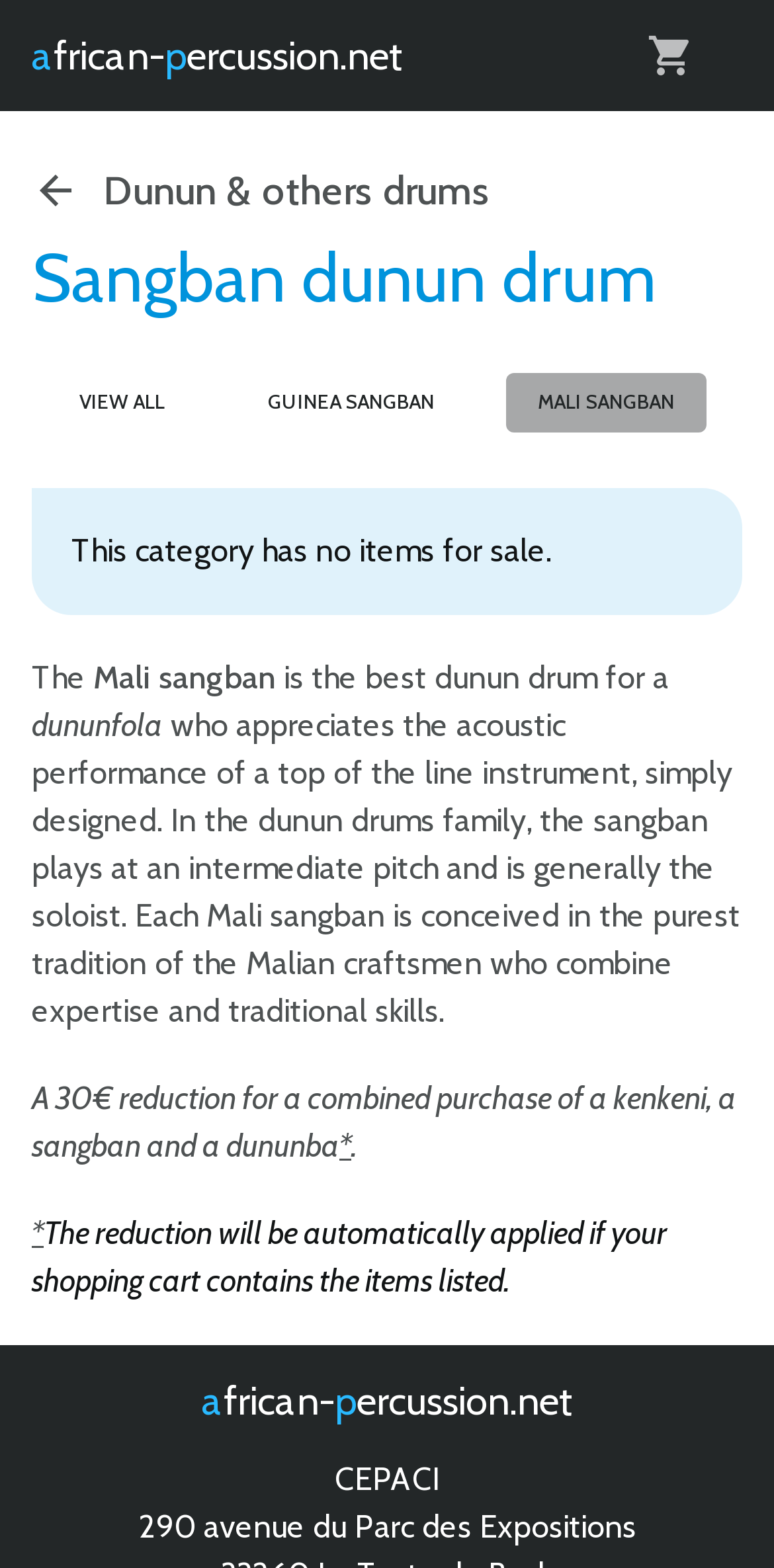What type of drum is the Mali sangban?
Provide a thorough and detailed answer to the question.

Based on the webpage content, specifically the text 'The Mali sangban is the best dunun drum for a dununfola...', it can be inferred that the Mali sangban is a type of dunun drum.